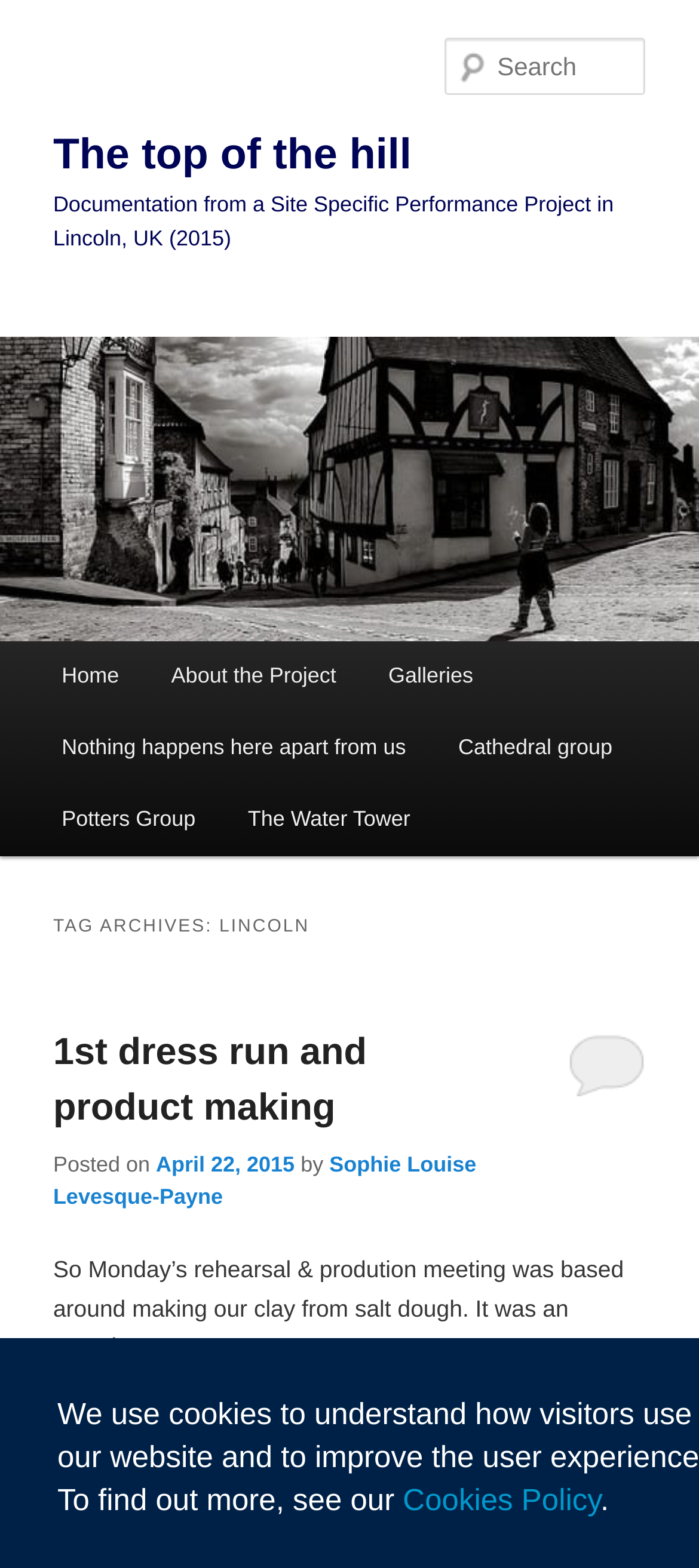Determine the bounding box coordinates for the clickable element to execute this instruction: "Click the '1st dress run and product making' link". Provide the coordinates as four float numbers between 0 and 1, i.e., [left, top, right, bottom].

[0.076, 0.658, 0.525, 0.72]